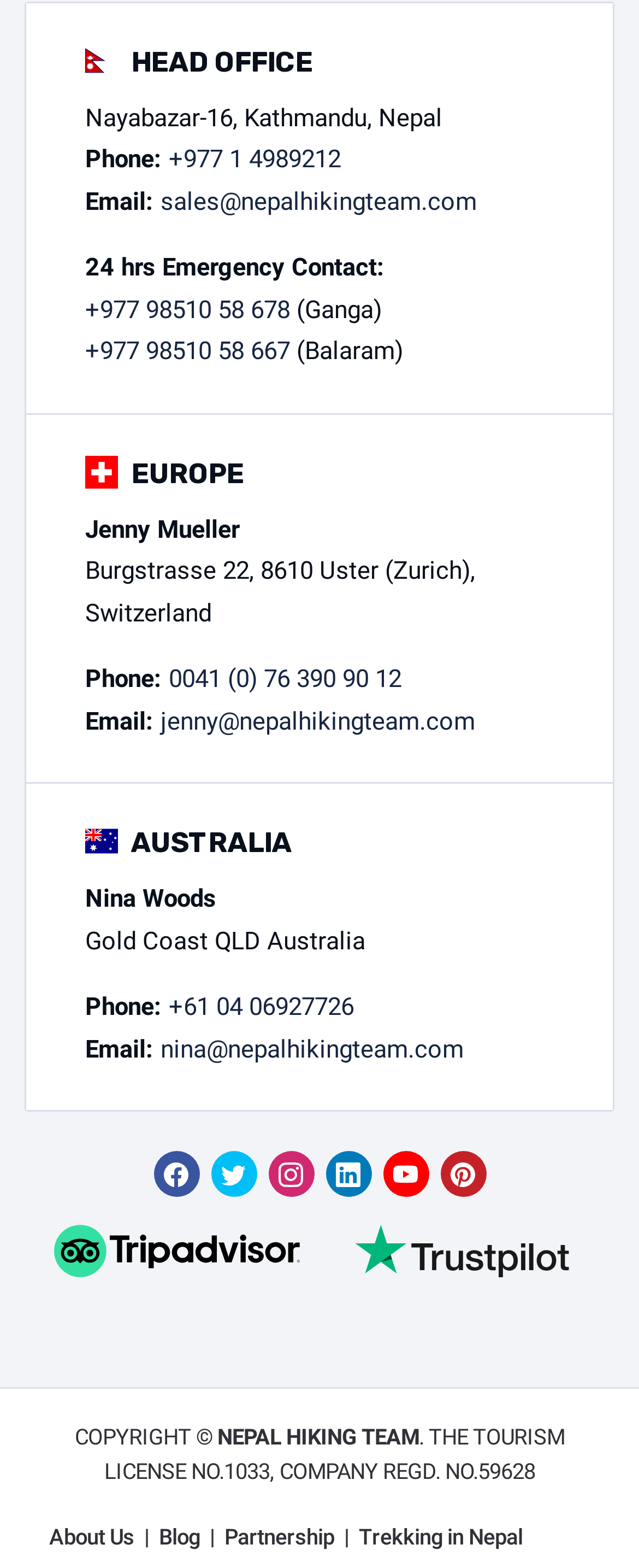Give a short answer using one word or phrase for the question:
How many offices are listed?

3